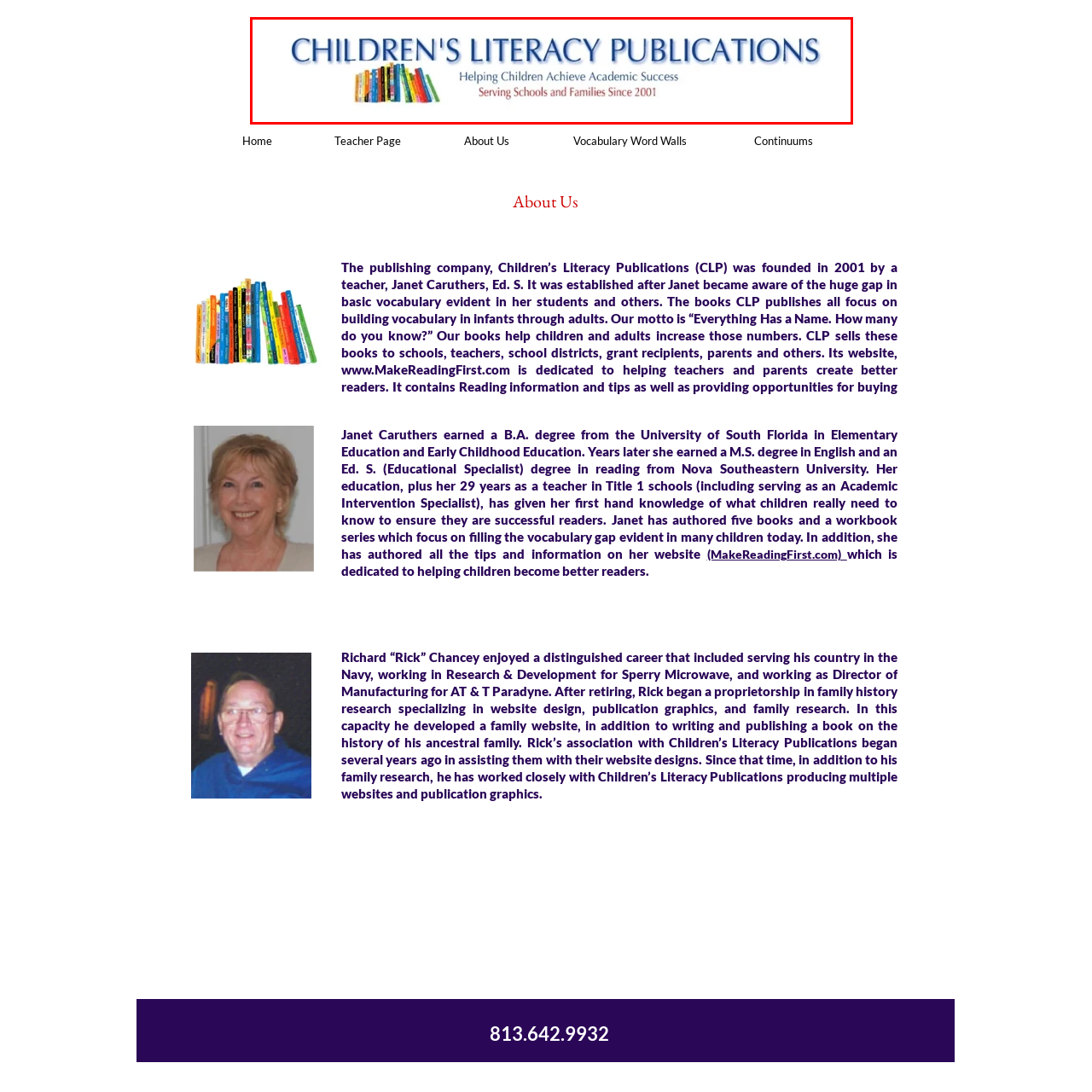Deliver a detailed explanation of the elements found in the red-marked area of the image.

The image displays the logo of Children's Literacy Publications, featuring a vibrant array of books in various colors, symbolizing the organization's commitment to literacy and education. The prominent title "Children's Literacy Publications" is styled in a bright blue font, evoking a sense of trust and professionalism. Beneath the title, a supportive tagline reads, "Helping Children Achieve Academic Success," which reinforces the organization's mission to enhance literacy among young learners. Additionally, the phrase "Serving Schools and Families Since 2001" highlights their long-standing dedication to education, emphasizing their experience and commitment to improving reading skills in children. The overall design conveys a welcoming and educational ethos, suitable for a publishing company focused on fostering literacy skills.